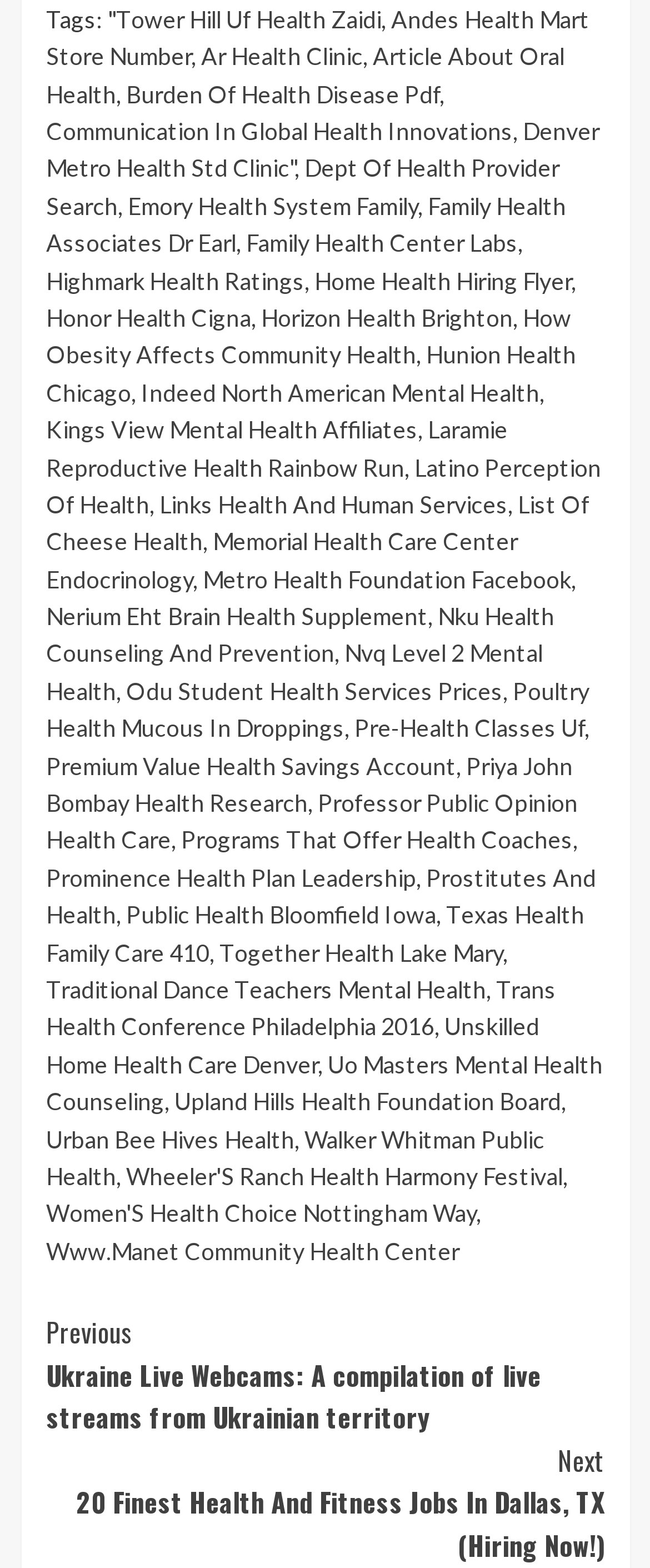Give a one-word or short phrase answer to this question: 
What is the format of the webpage?

List of links